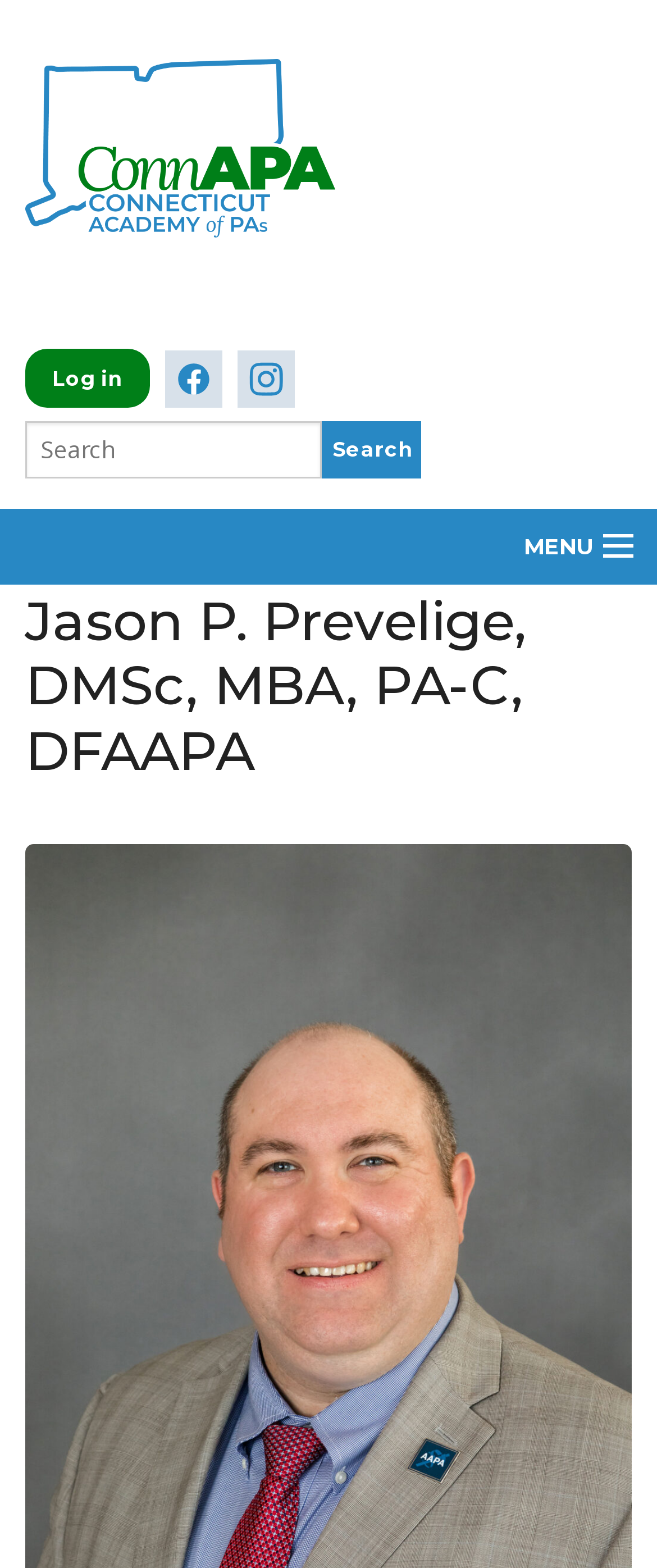Identify the bounding box coordinates of the part that should be clicked to carry out this instruction: "Search for something".

[0.038, 0.268, 0.641, 0.313]